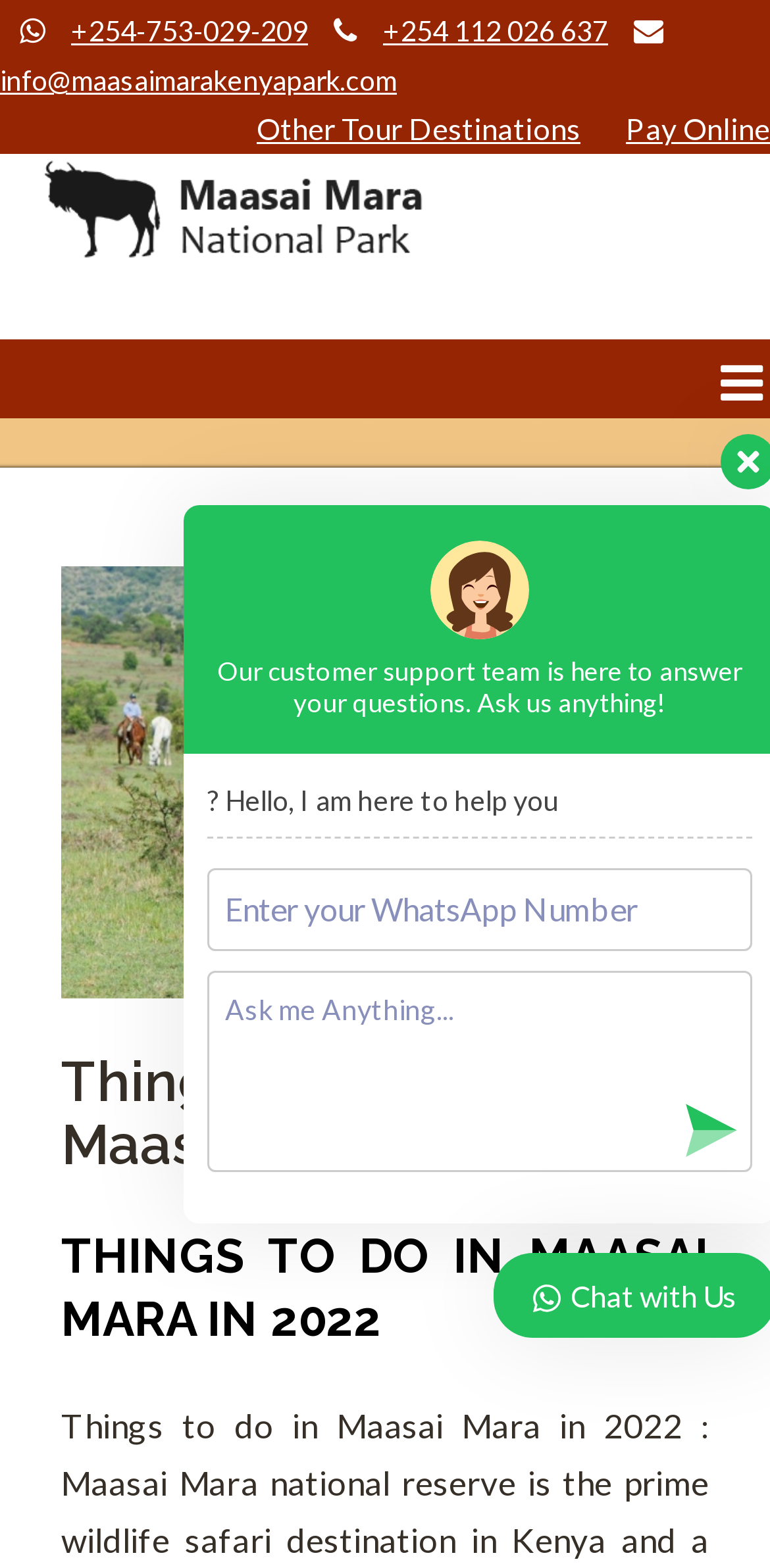Please answer the following question using a single word or phrase: What is the logo of Maasai Mara safaris?

Maasai Mara Logo